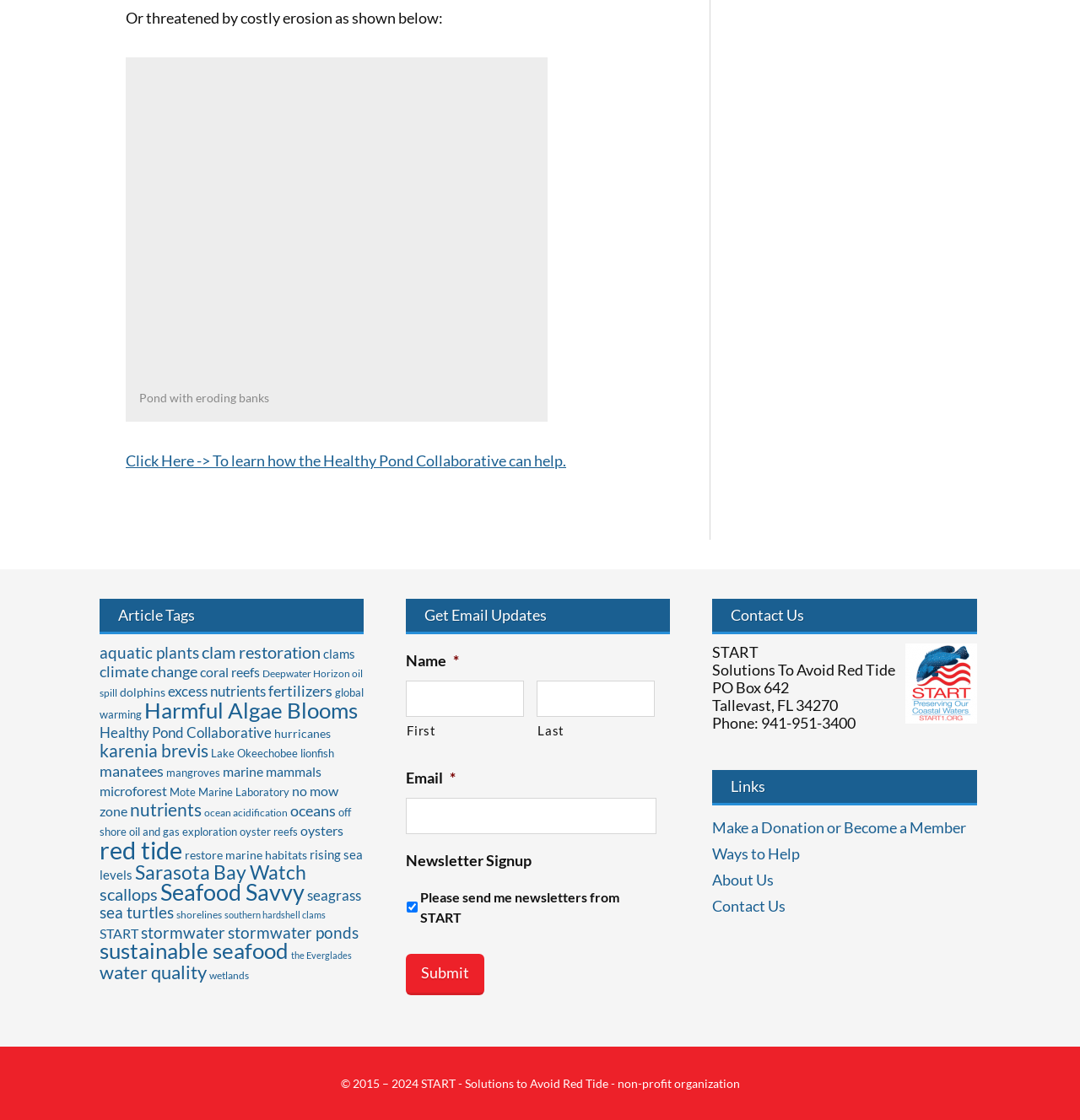Using the element description provided, determine the bounding box coordinates in the format (top-left x, top-left y, bottom-right x, bottom-right y). Ensure that all values are floating point numbers between 0 and 1. Element description: Deepwater Horizon oil spill

[0.092, 0.596, 0.336, 0.624]